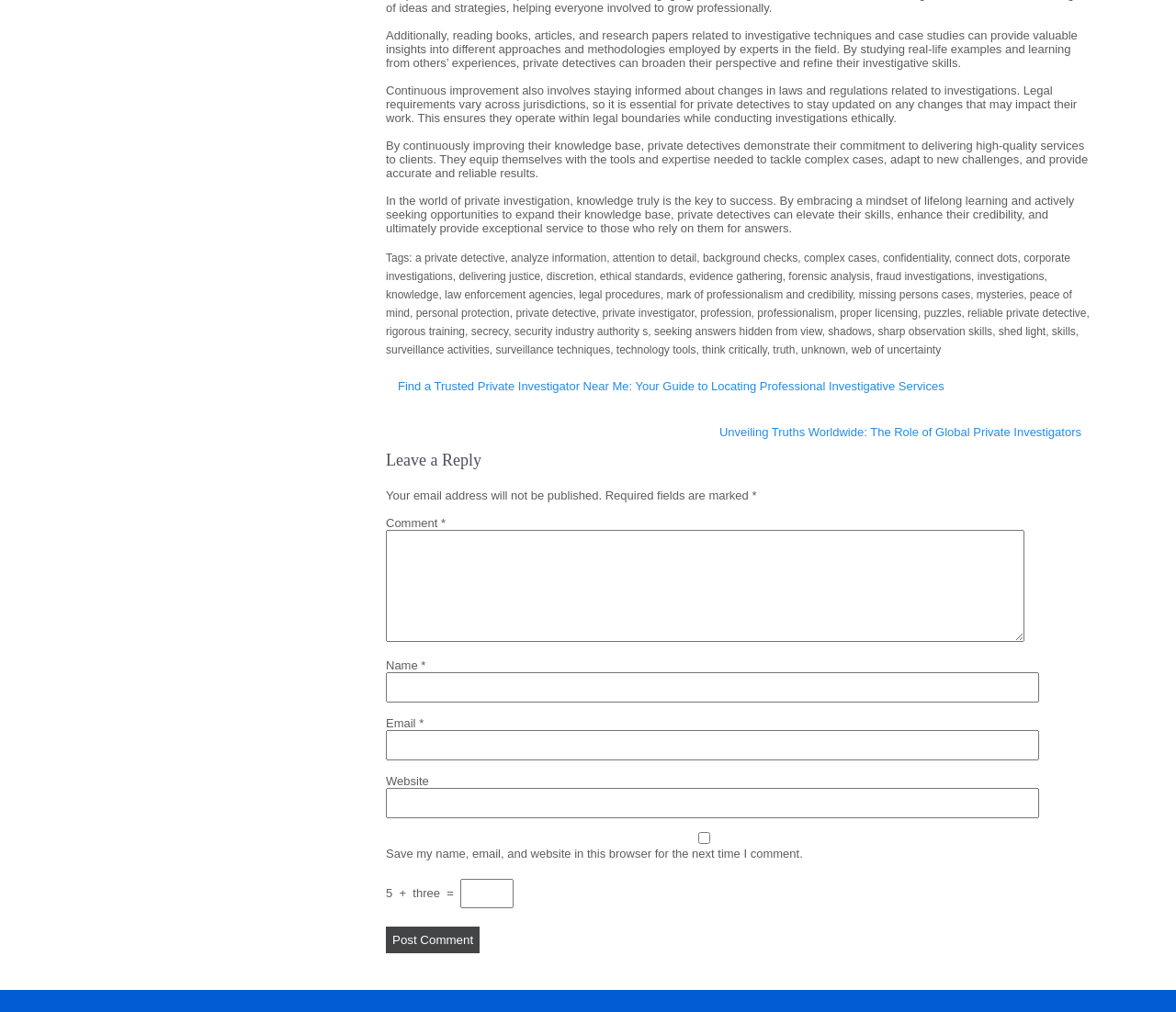What do private detectives demonstrate by continuously improving their knowledge base?
Please provide a comprehensive and detailed answer to the question.

According to the webpage, 'By continuously improving their knowledge base, private detectives demonstrate their commitment to delivering high-quality services to clients.' This shows that private detectives' commitment to delivering high-quality services is demonstrated through their continuous improvement of their knowledge base.